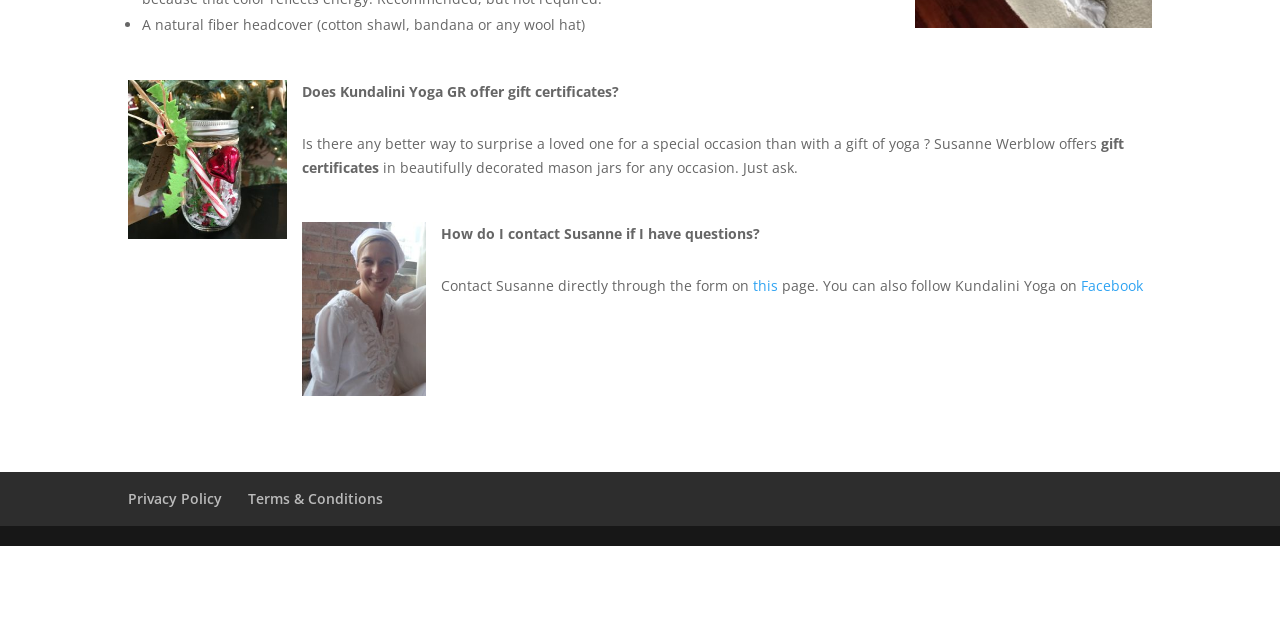Bounding box coordinates are specified in the format (top-left x, top-left y, bottom-right x, bottom-right y). All values are floating point numbers bounded between 0 and 1. Please provide the bounding box coordinate of the region this sentence describes: Privacy Policy

[0.1, 0.765, 0.173, 0.794]